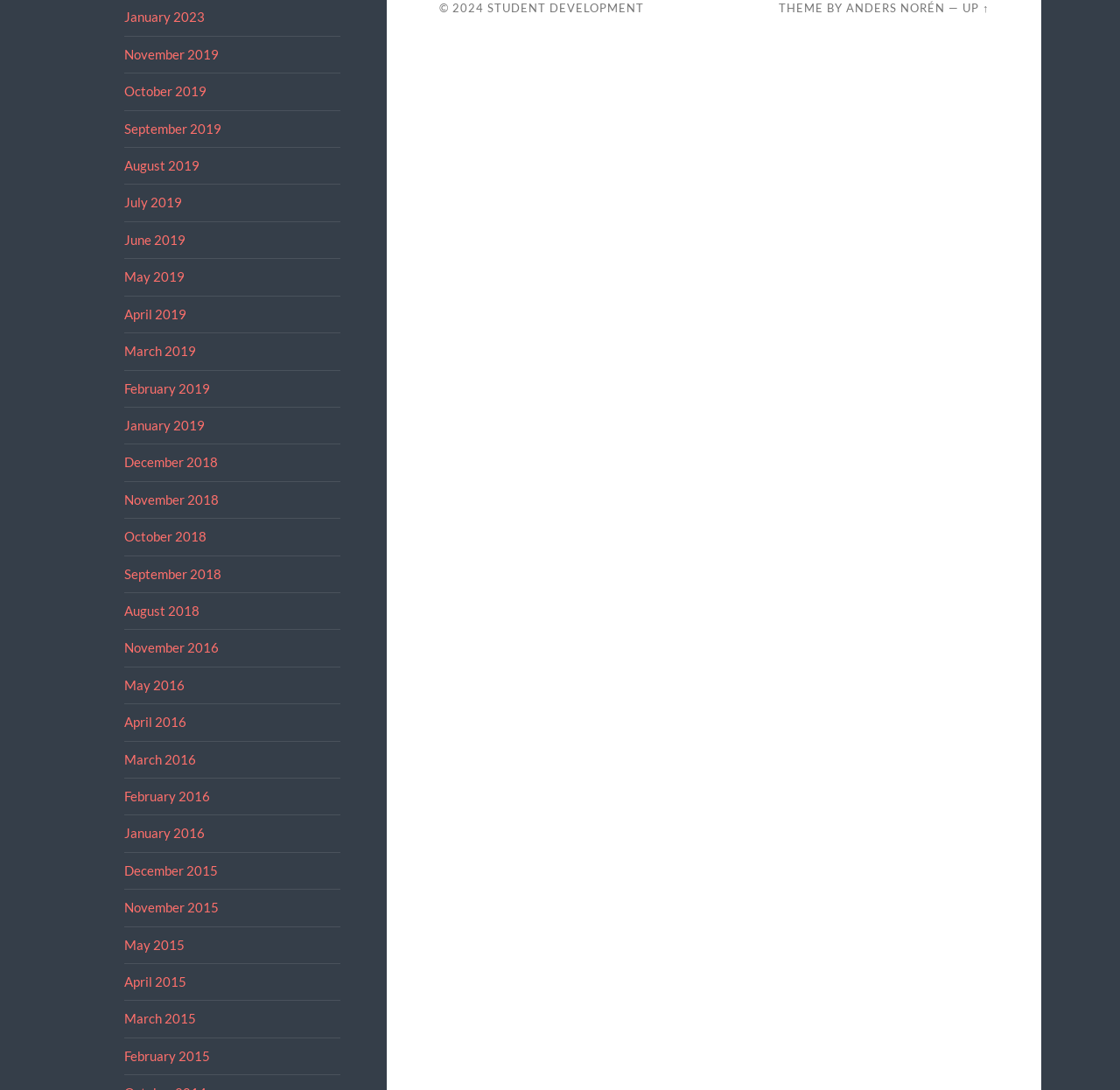Determine the bounding box coordinates for the area you should click to complete the following instruction: "check the website's copyright information".

[0.392, 0.001, 0.435, 0.014]